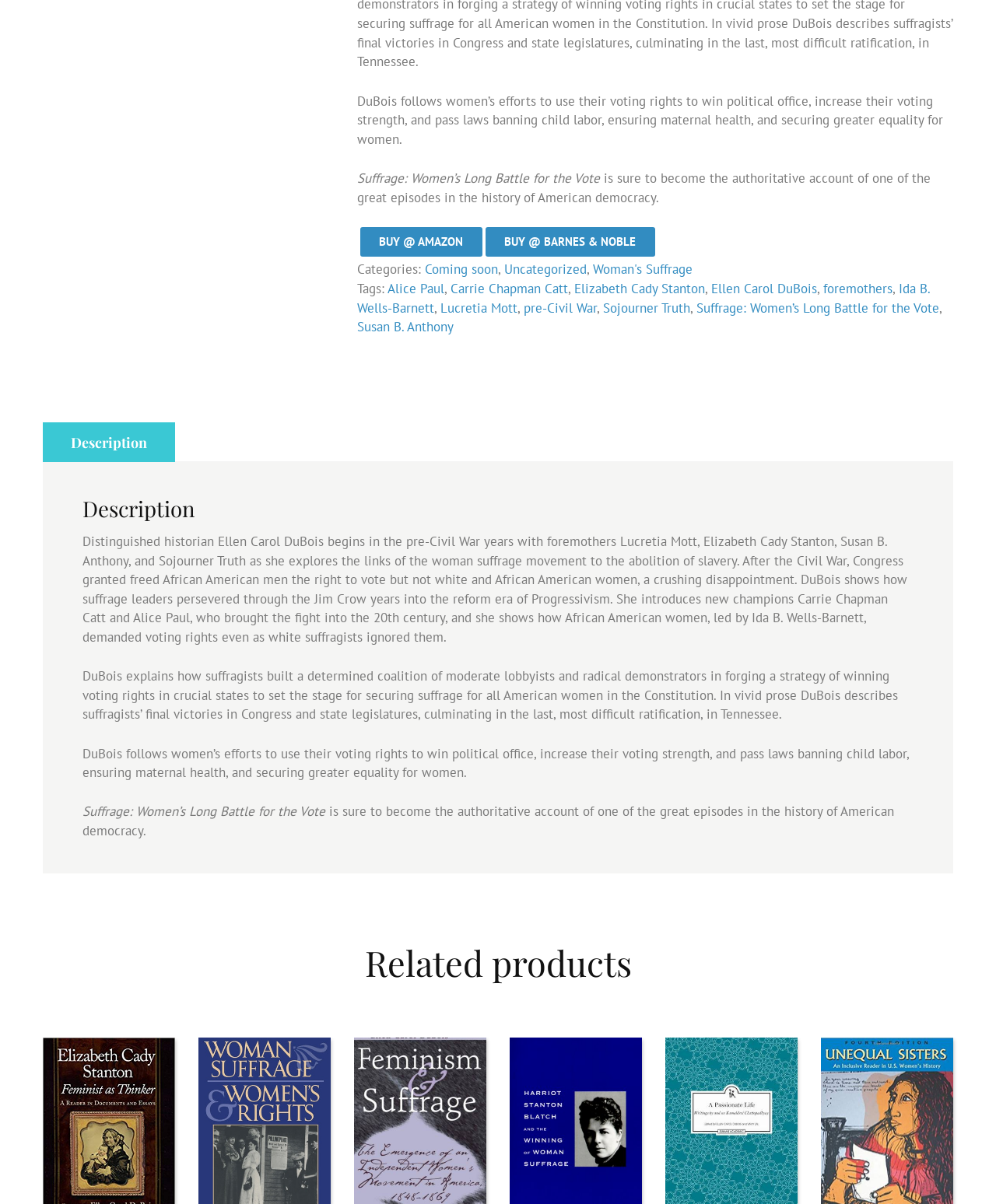Using the element description parent_node: HOME title="Scroll to top", predict the bounding box coordinates for the UI element. Provide the coordinates in (top-left x, top-left y, bottom-right x, bottom-right y) format with values ranging from 0 to 1.

[0.934, 0.424, 0.973, 0.457]